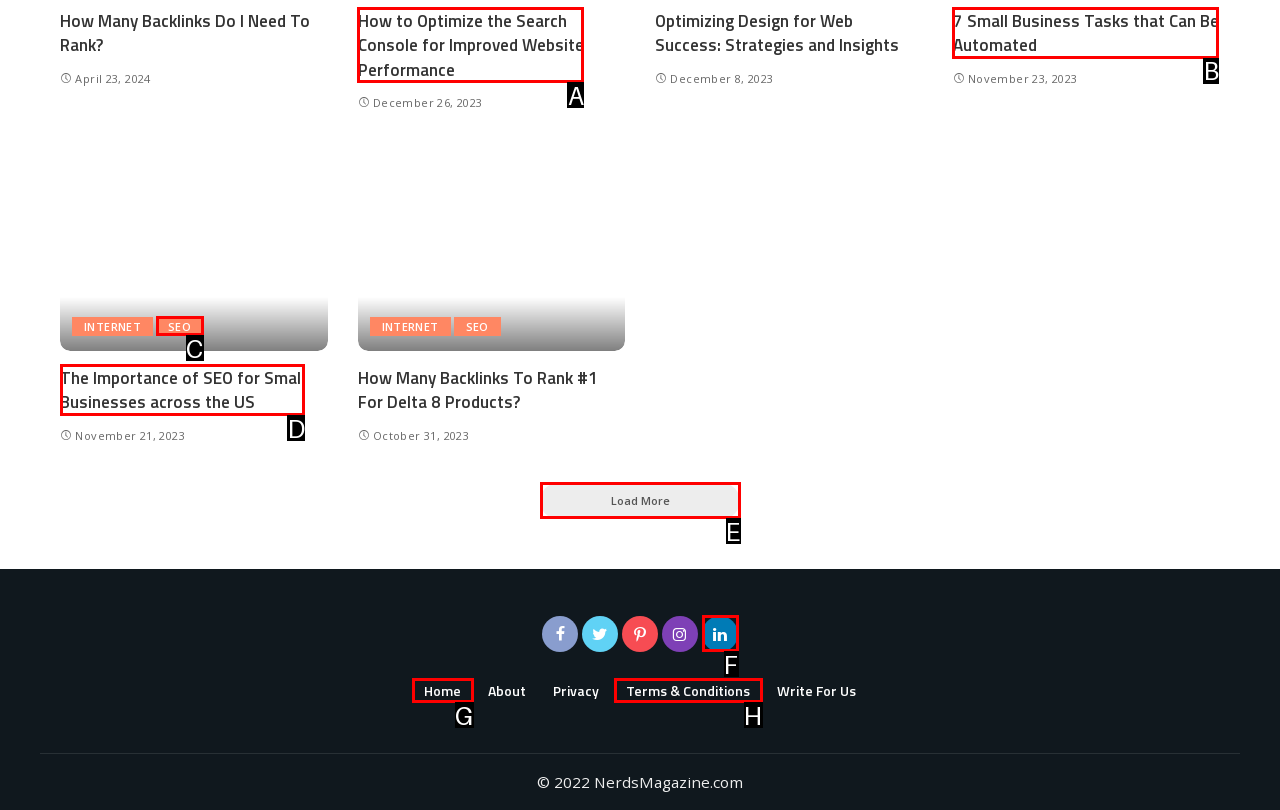Tell me which one HTML element I should click to complete the following task: View 'The Importance of SEO for Small Businesses across the US' Answer with the option's letter from the given choices directly.

D